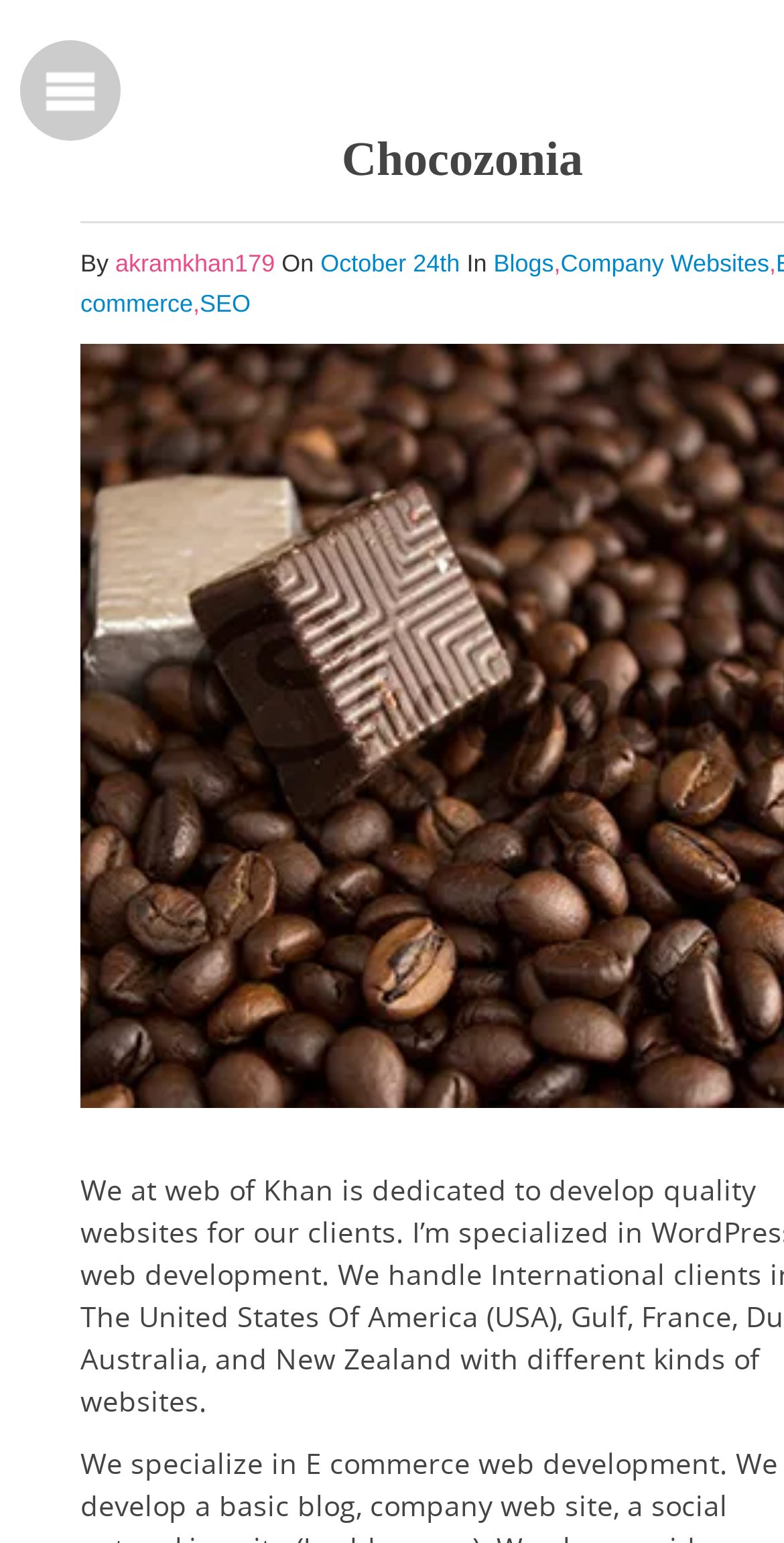Examine the image and give a thorough answer to the following question:
What is the author's username?

The author's username can be found in the top section of the webpage, where it says 'By akramkhan179'. This suggests that the author's username is 'akramkhan179'.